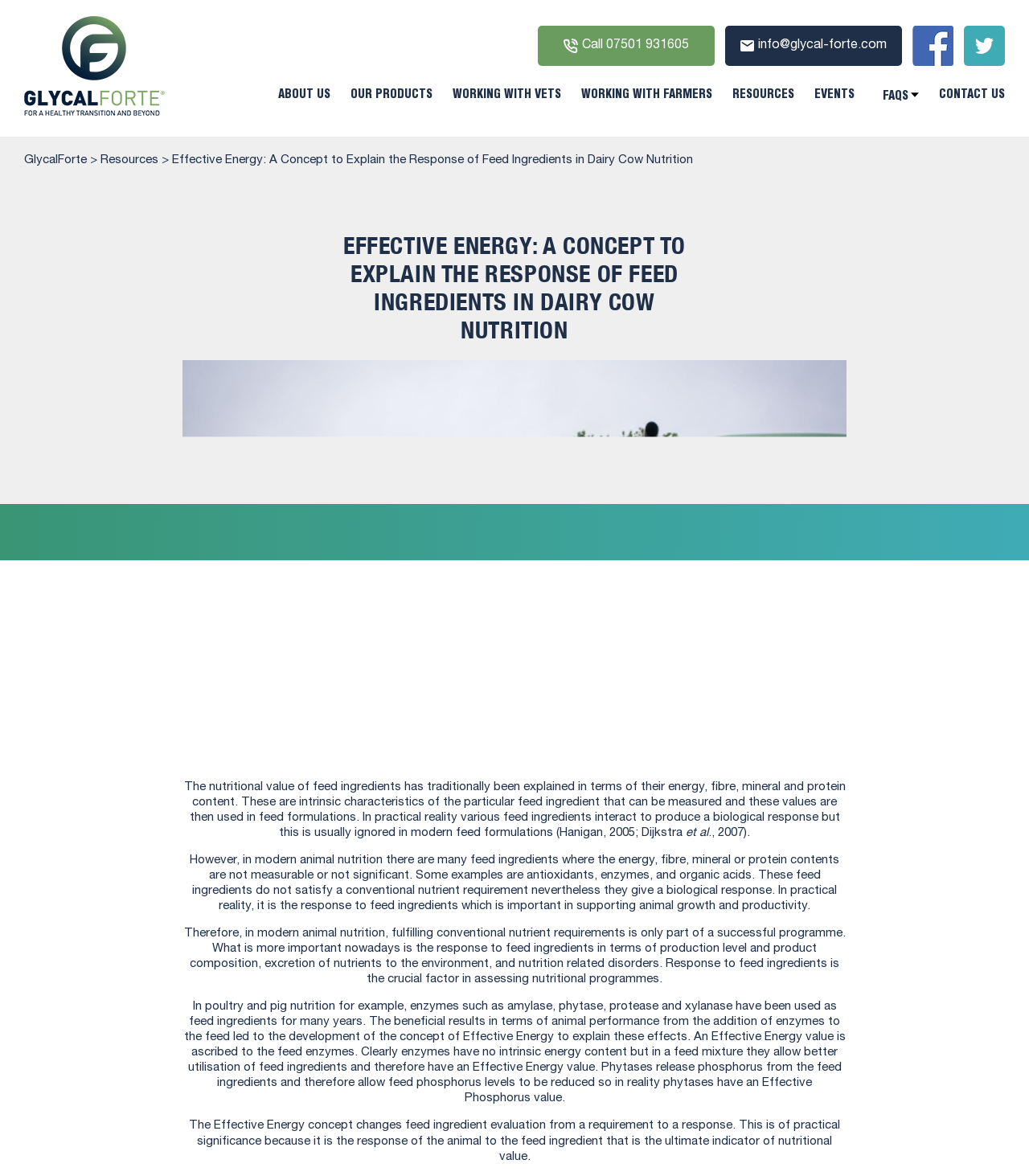Determine the bounding box coordinates of the clickable region to execute the instruction: "Send an email to info@glycal-forte.com". The coordinates should be four float numbers between 0 and 1, denoted as [left, top, right, bottom].

[0.705, 0.022, 0.877, 0.056]